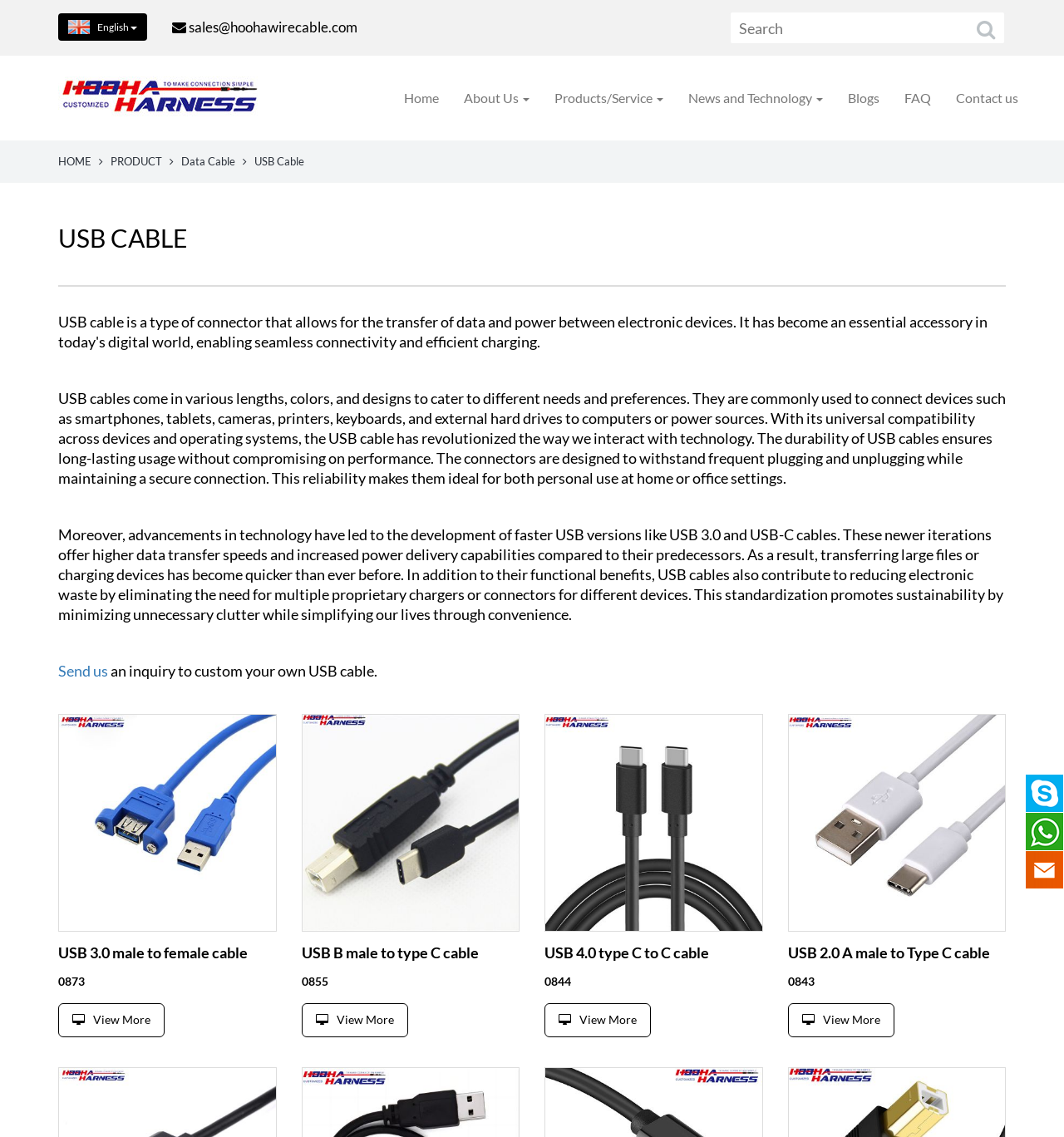What is the purpose of a USB cable?
Look at the webpage screenshot and answer the question with a detailed explanation.

The purpose of a USB cable can be inferred from the description provided on the webpage, which states that USB cables are commonly used to connect devices such as smartphones, tablets, cameras, printers, keyboards, and external hard drives to computers or power sources.